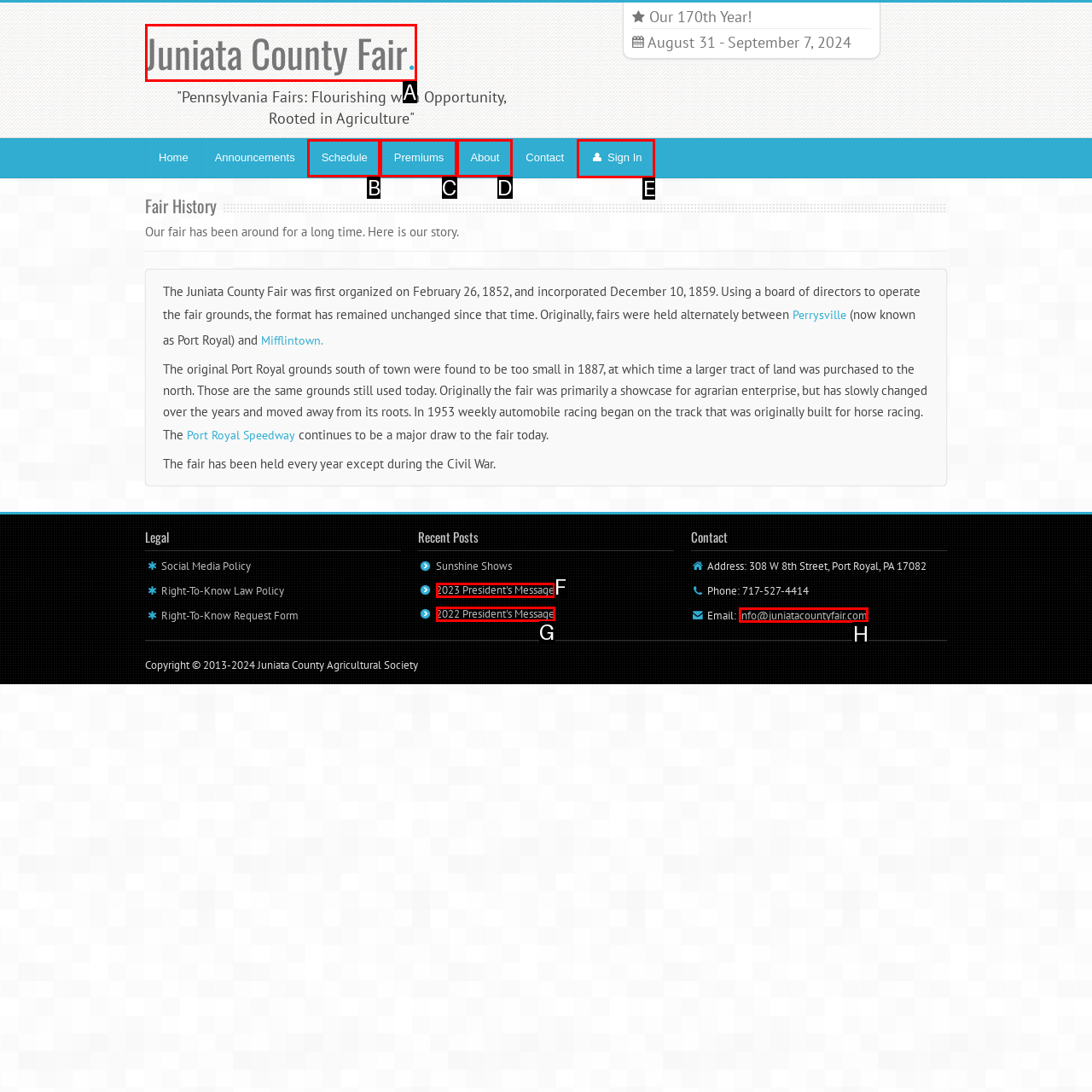Determine which UI element I need to click to achieve the following task: Contact via email Provide your answer as the letter of the selected option.

H